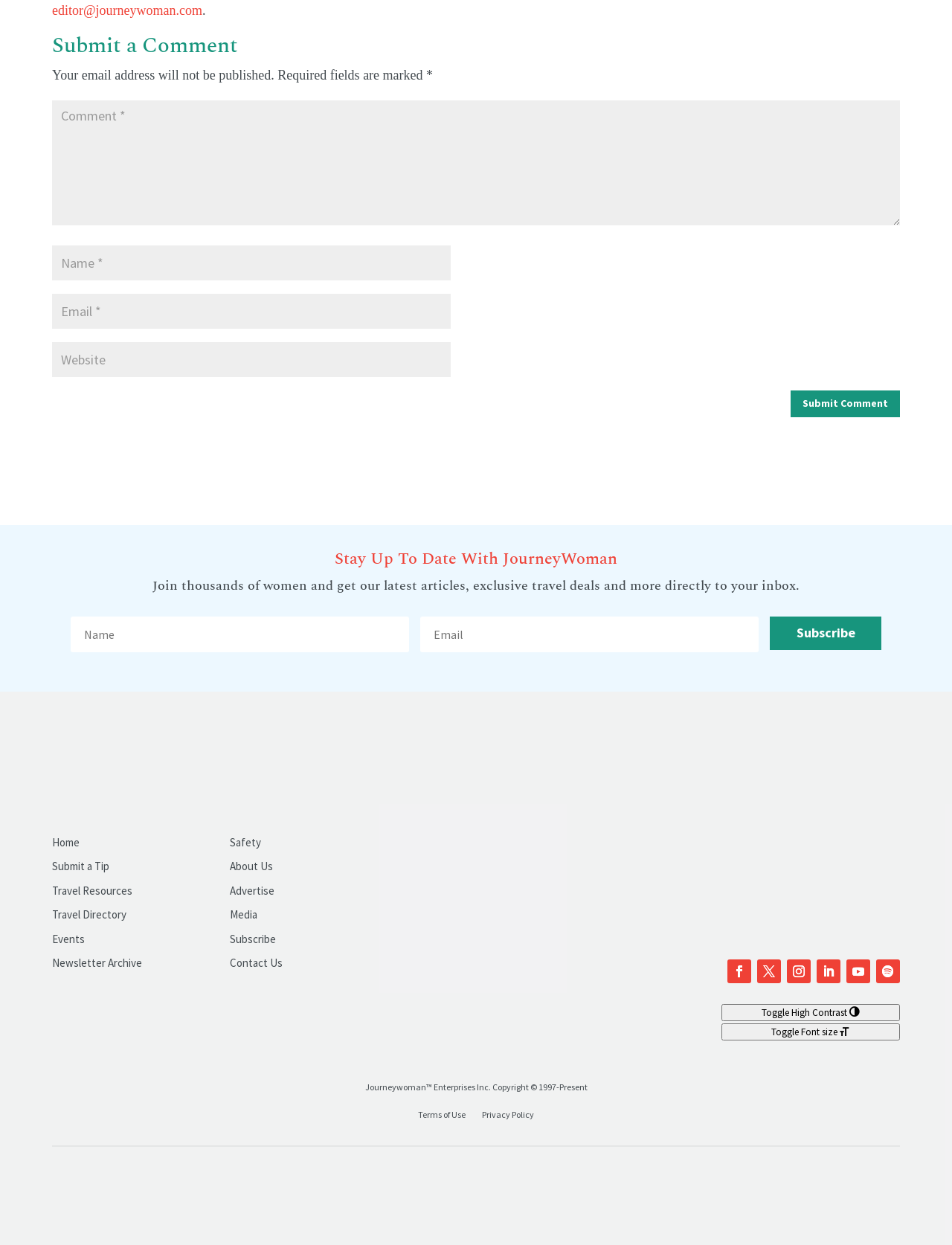Point out the bounding box coordinates of the section to click in order to follow this instruction: "Subscribe to the newsletter".

[0.809, 0.495, 0.926, 0.522]